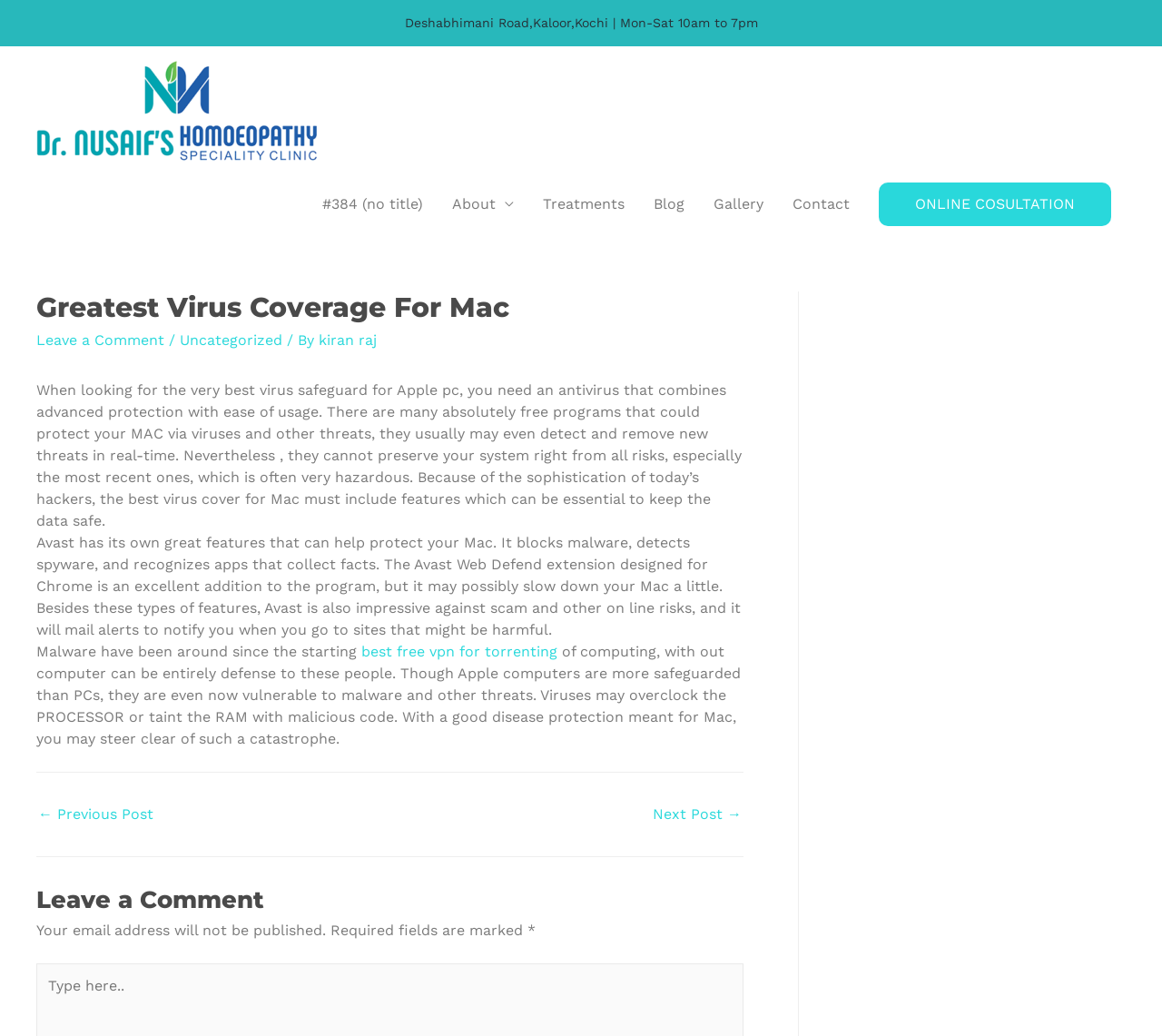Offer a thorough description of the webpage.

The webpage is about virus coverage for Mac computers, specifically highlighting the importance of having advanced protection with ease of use. At the top left, there is a logo and a link to "DR NUSAIF" accompanied by an image. Below this, there is a navigation menu with links to various sections of the website, including "About", "Treatments", "Blog", "Gallery", "Contact", and "ONLINE CONSULTATION".

The main content of the webpage is an article that discusses the need for effective virus protection for Mac computers. The article is divided into several paragraphs, with headings and links scattered throughout. The text explains that while there are many free programs that can protect Macs from viruses, they may not be able to detect and remove all threats, especially the latest ones. It then highlights the features of Avast, an antivirus software that can block malware, detect spyware, and recognize apps that collect data.

The article also mentions that malware has been around since the beginning of computing and that no computer is entirely defenseless against them. It emphasizes the importance of having good virus protection for Macs to avoid catastrophes such as overclocking the CPU or tainting the RAM with malicious code.

At the bottom of the webpage, there is a navigation menu for posts, with links to previous and next posts. Below this, there is a section for leaving a comment, with a heading and a text field to type in. The webpage also displays the website's address and operating hours at the bottom.